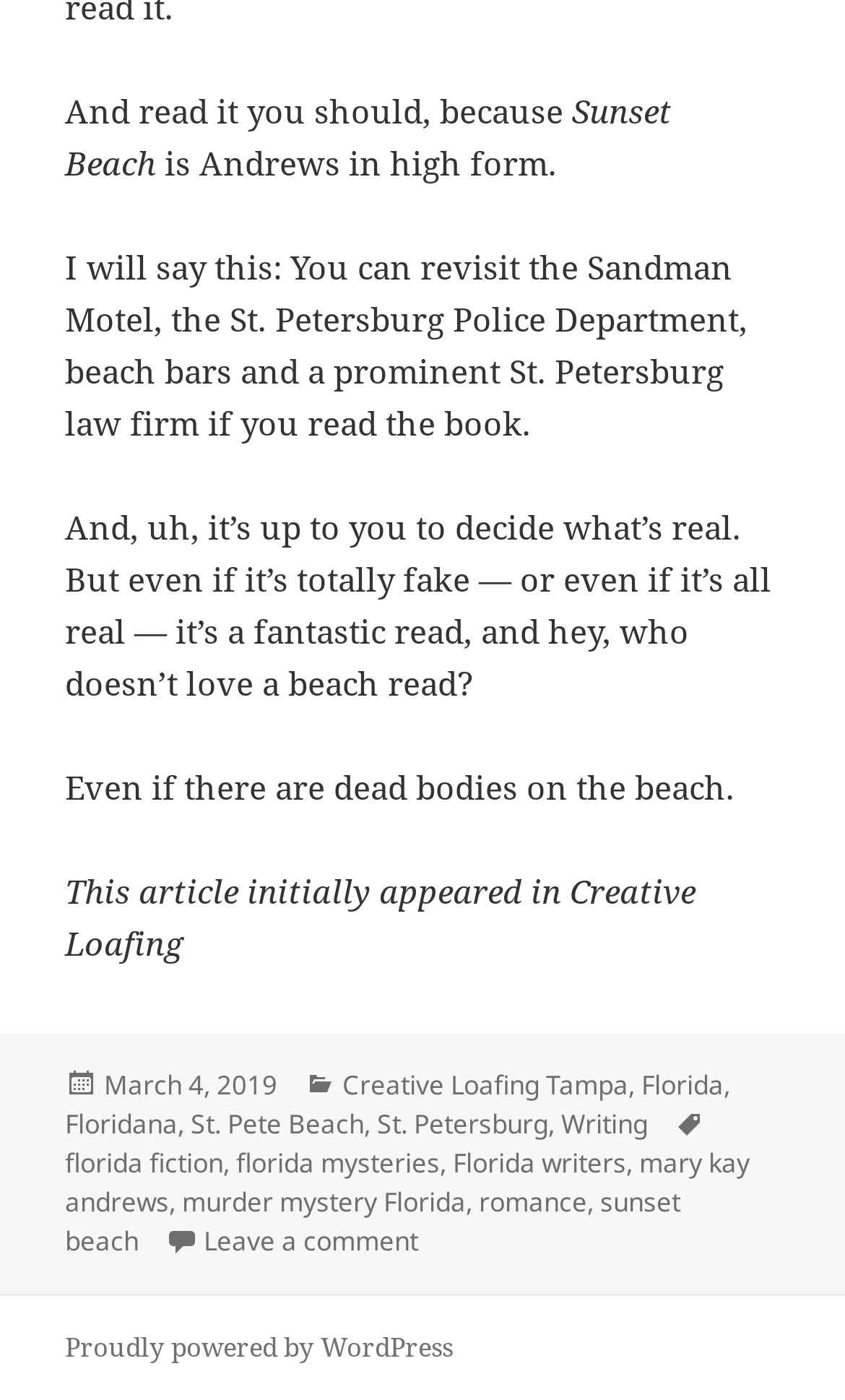Pinpoint the bounding box coordinates of the element to be clicked to execute the instruction: "Go to the category page of Floridana".

[0.077, 0.79, 0.21, 0.818]